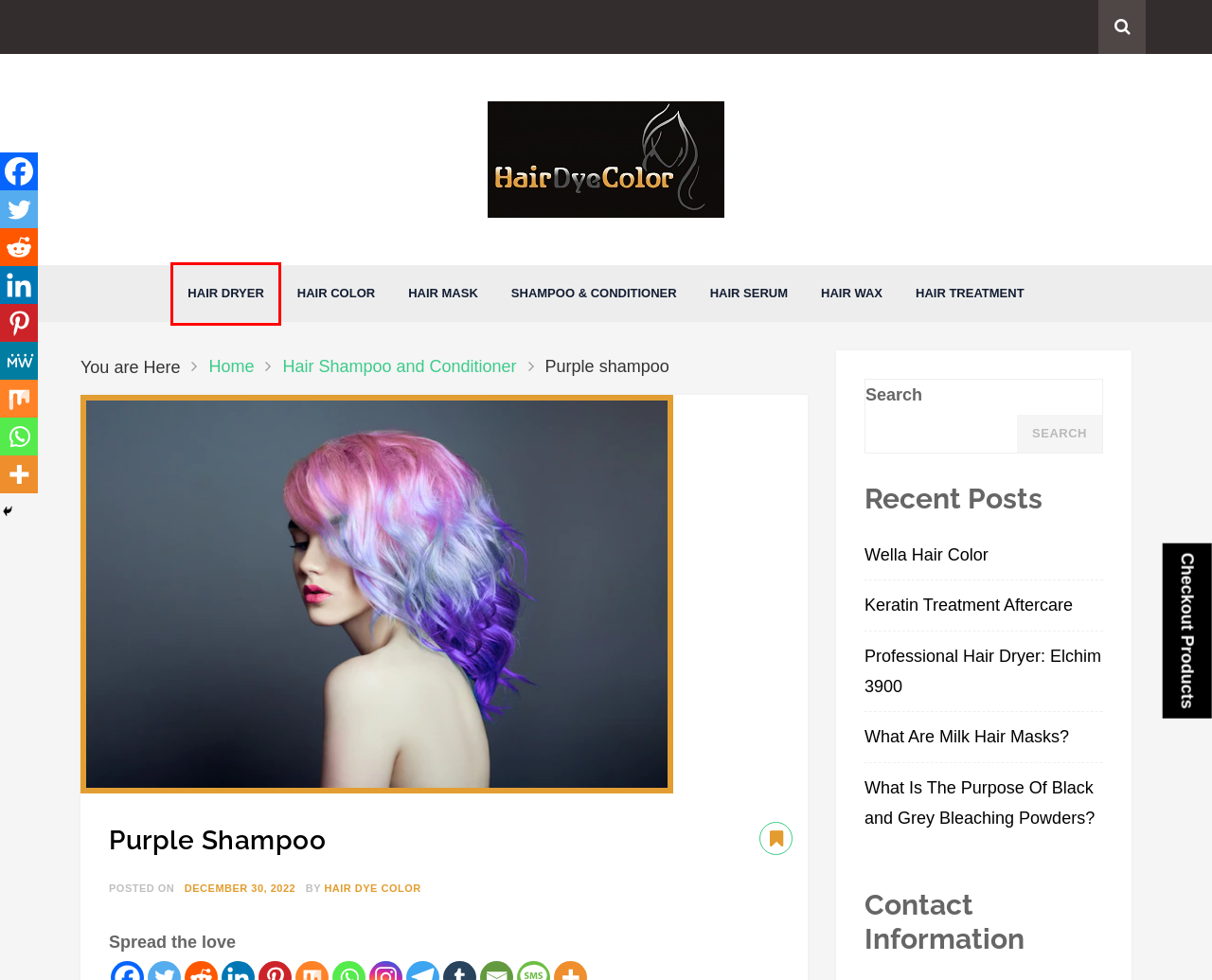Using the screenshot of a webpage with a red bounding box, pick the webpage description that most accurately represents the new webpage after the element inside the red box is clicked. Here are the candidates:
A. Hair Dye Color, Author at Hair Dye Color
B. Professional Hair Dryer: Elchim 3900 - Hair Dye Color
C. Hair Treatment Archives - Hair Dye Color
D. Hair dryer Archives - Hair Dye Color
E. Hair color Archives - Hair Dye Color
F. Hair Wax Archives - Hair Dye Color
G. Hair Dye Color -
H. Hair dye colors | hair mask | hair dryer

D